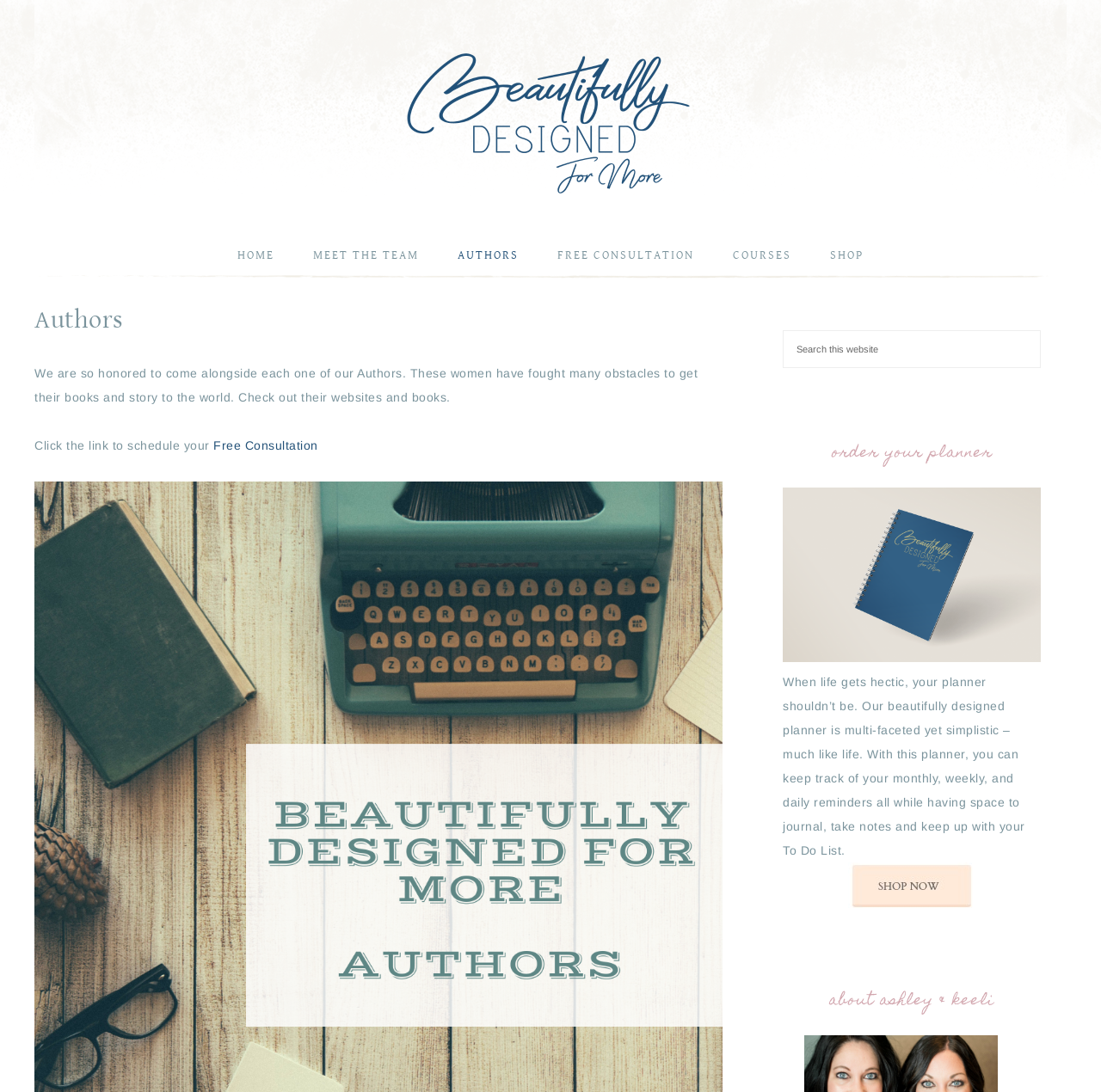Generate an in-depth caption that captures all aspects of the webpage.

This webpage is dedicated to authors, with a focus on women who have overcome obstacles to share their stories. At the top, there is a prominent link "BEAUTIFULLY DESIGNED FOR MORE" that spans almost the entire width of the page. Below this, a secondary navigation menu is located, featuring links to "HOME", "MEET THE TEAM", "AUTHORS", "FREE CONSULTATION", "COURSES", and "SHOP".

The main content area is divided into sections. The first section has a header "Authors" and a paragraph of text that describes the authors and their stories. Below this, there is a call-to-action to schedule a free consultation, with a link to do so.

To the right of this section, there is a search bar with a search button and a placeholder text "Search this website". Above the search bar, there is a heading "order your planner" and an image of a planner. Below the image, there is a descriptive text about the planner, highlighting its features and benefits.

Further down, there is another section with a link and an image, although the purpose of this section is not clear. Finally, there is a heading "about ashley & keeli" at the bottom of the page.